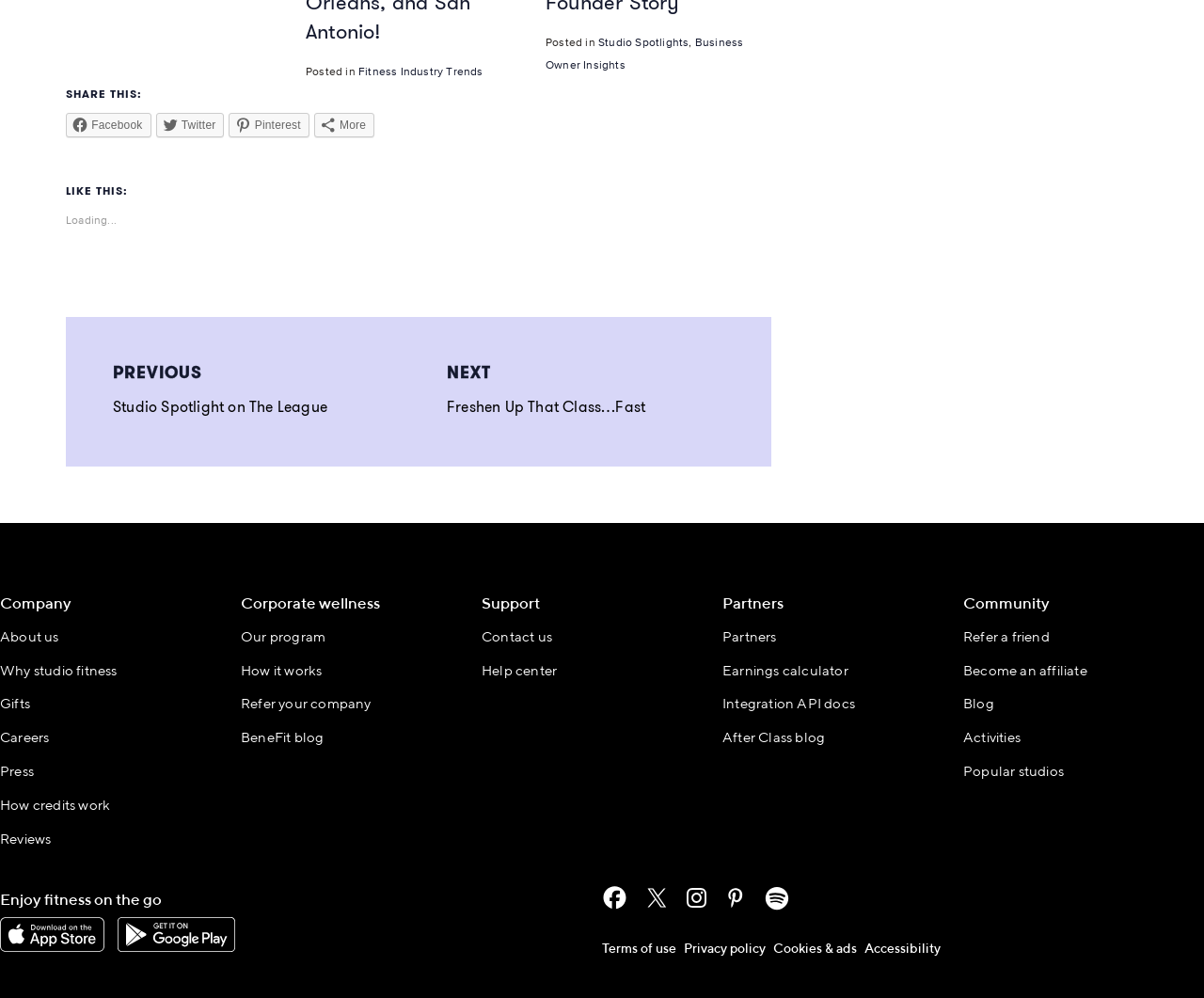Please mark the clickable region by giving the bounding box coordinates needed to complete this instruction: "Read previous post".

[0.07, 0.336, 0.348, 0.449]